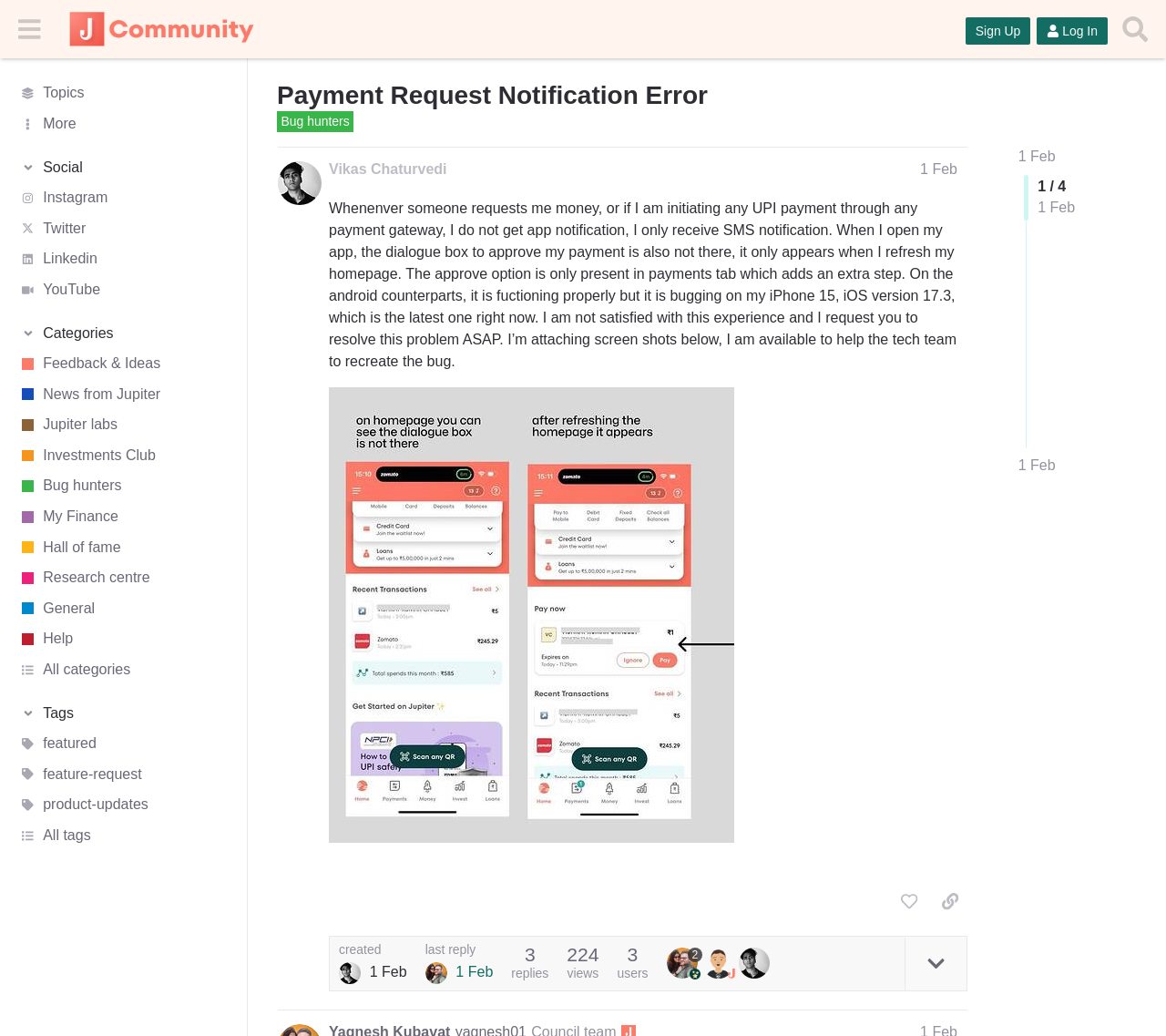Please find the bounding box coordinates of the element that must be clicked to perform the given instruction: "Click on the 'Bug hunters' link". The coordinates should be four float numbers from 0 to 1, i.e., [left, top, right, bottom].

[0.238, 0.107, 0.303, 0.128]